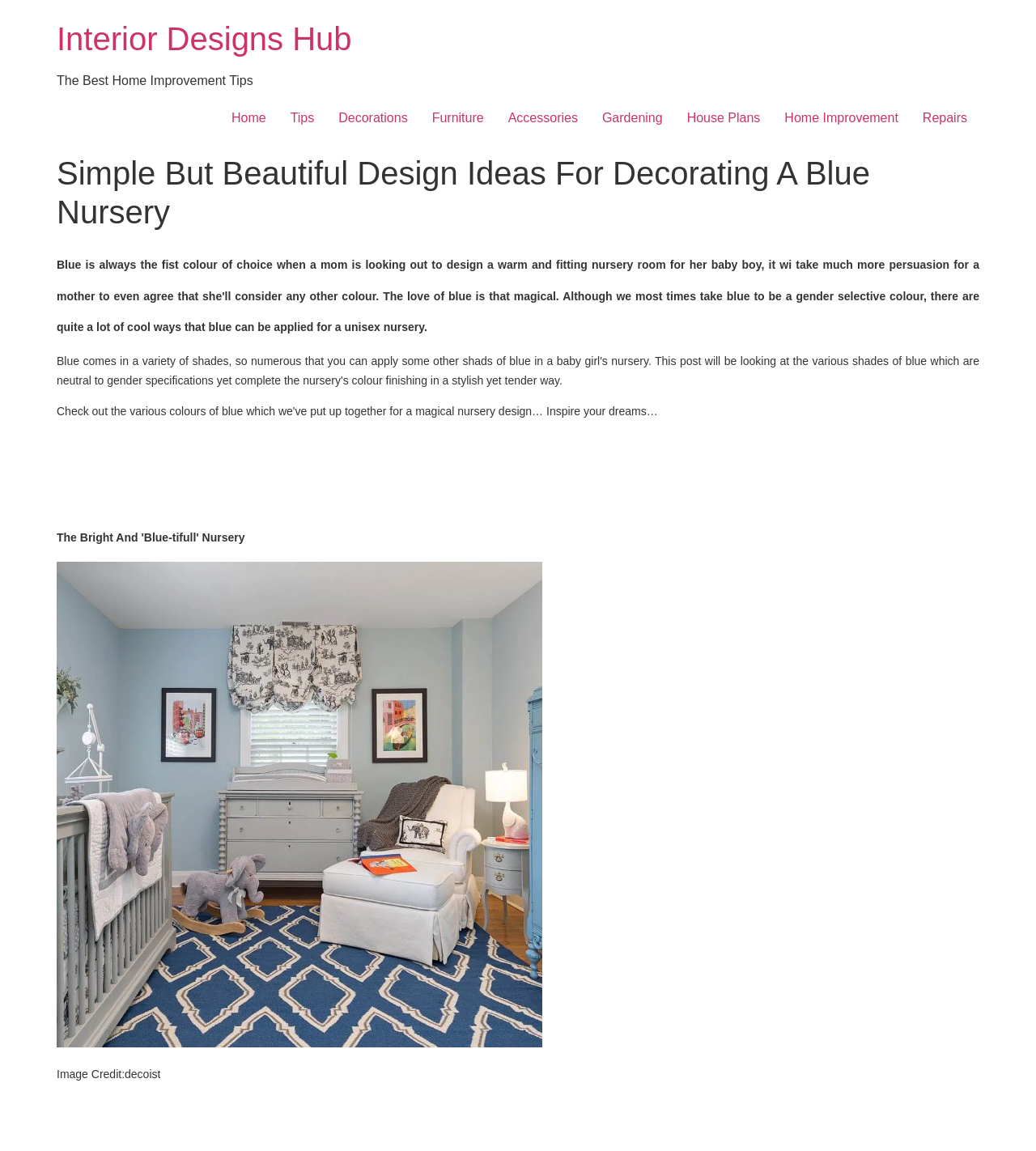Locate the bounding box of the UI element defined by this description: "aria-label="Advertisement" name="aswift_1" title="Advertisement"". The coordinates should be given as four float numbers between 0 and 1, formatted as [left, top, right, bottom].

[0.216, 0.376, 0.784, 0.439]